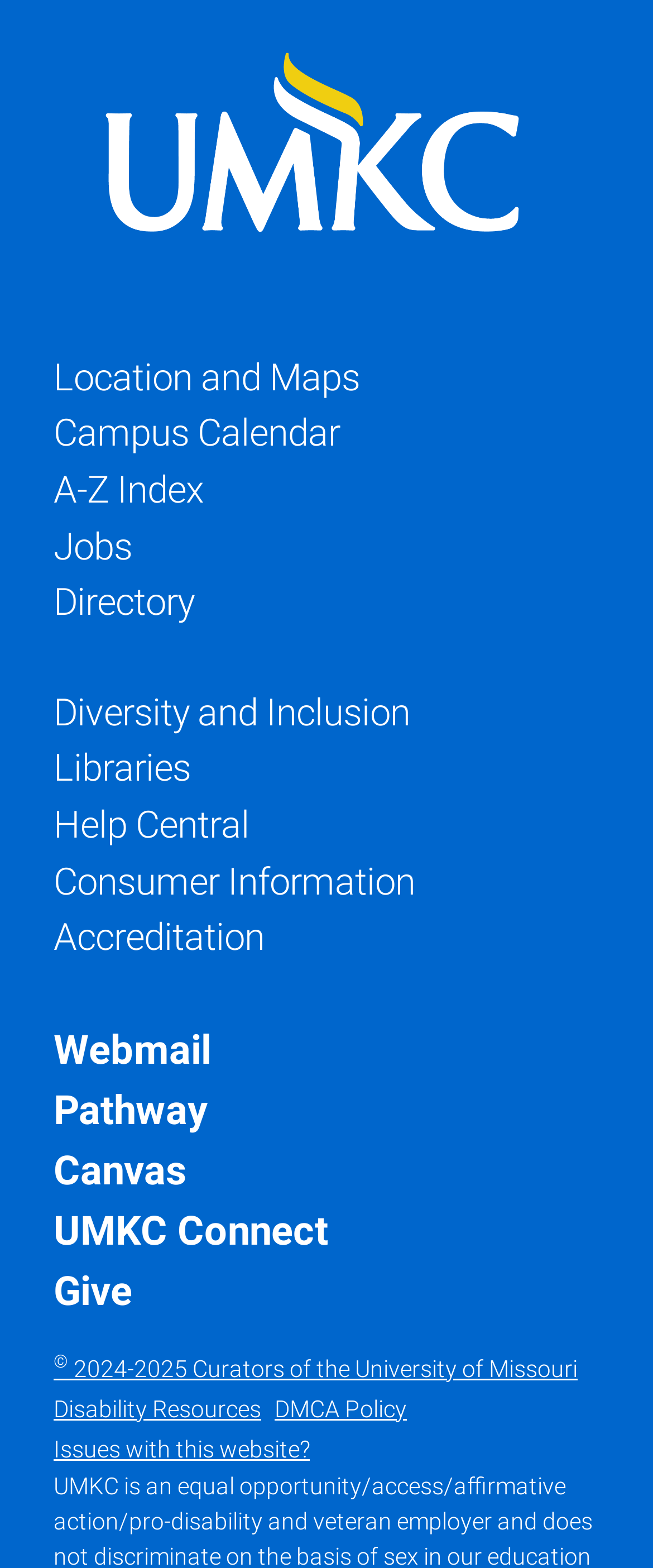Provide the bounding box coordinates of the HTML element described by the text: "Issues with this website?". The coordinates should be in the format [left, top, right, bottom] with values between 0 and 1.

[0.082, 0.915, 0.474, 0.932]